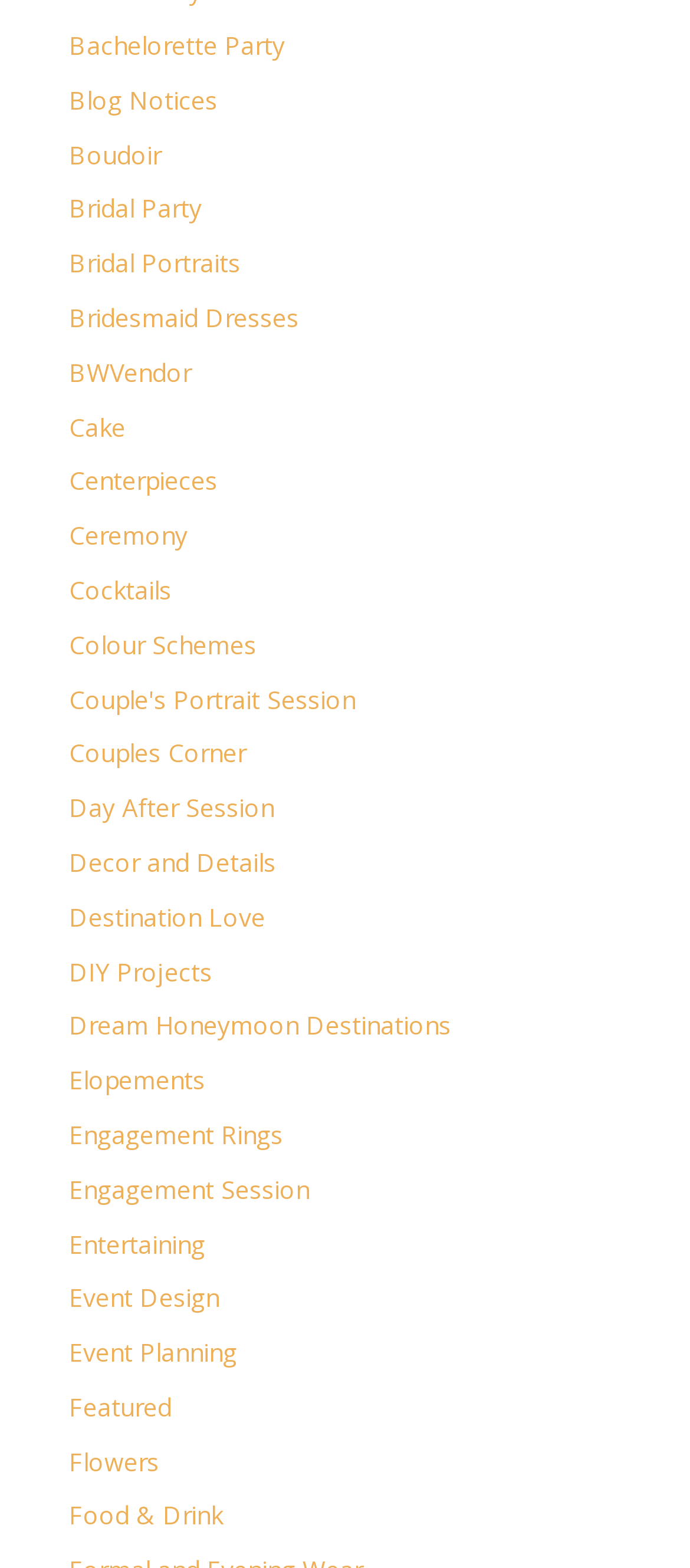Highlight the bounding box coordinates of the element you need to click to perform the following instruction: "View Bachelorette Party."

[0.1, 0.018, 0.413, 0.039]